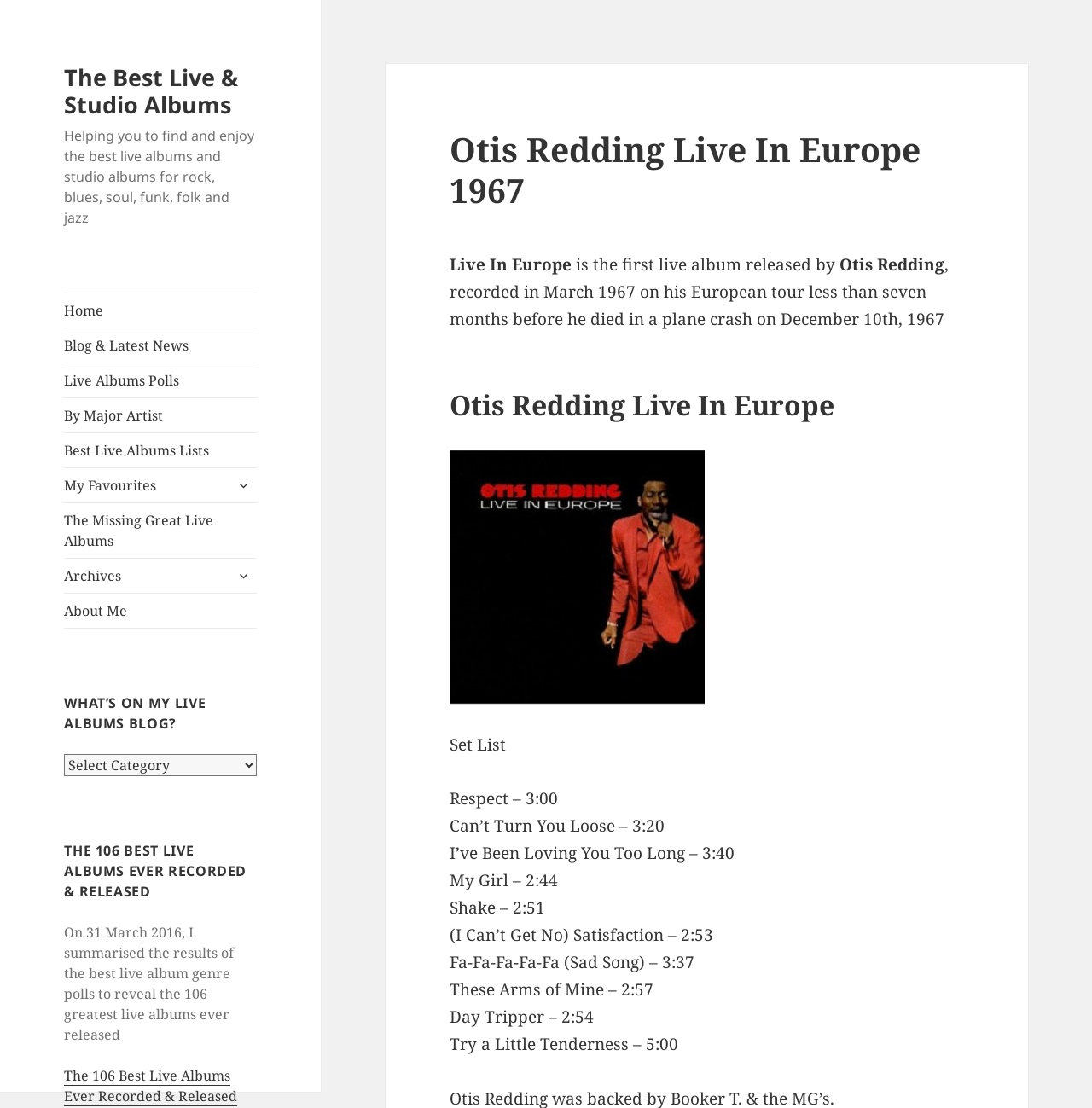Using the provided description: "The Missing Great Live Albums", find the bounding box coordinates of the corresponding UI element. The output should be four float numbers between 0 and 1, in the format [left, top, right, bottom].

[0.059, 0.454, 0.235, 0.503]